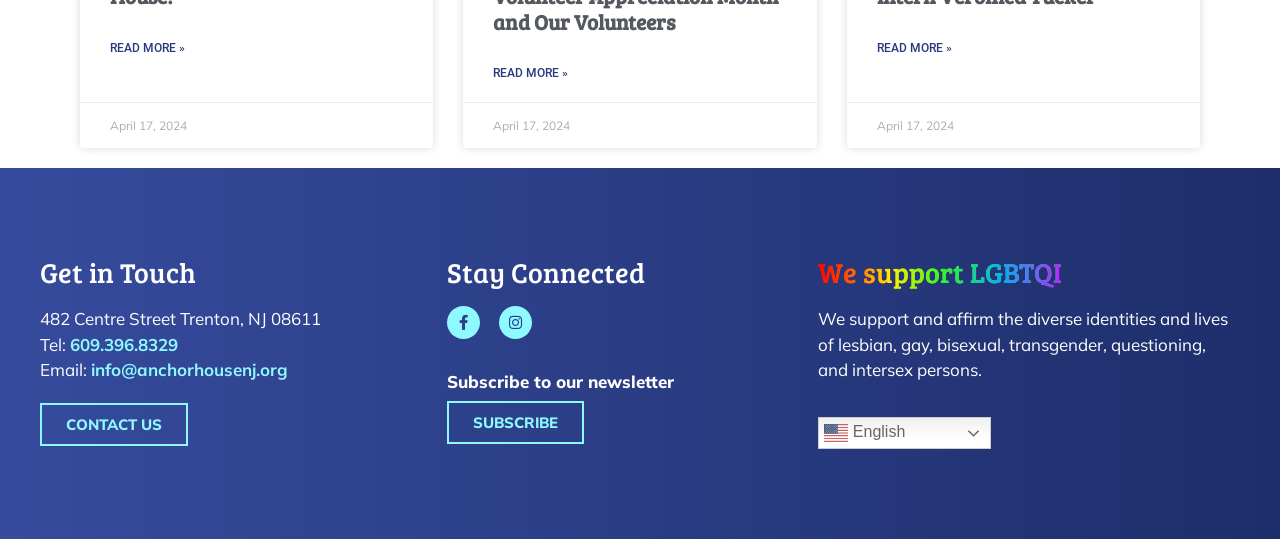Please give a one-word or short phrase response to the following question: 
What is the phone number of Anchor House?

609.396.8329